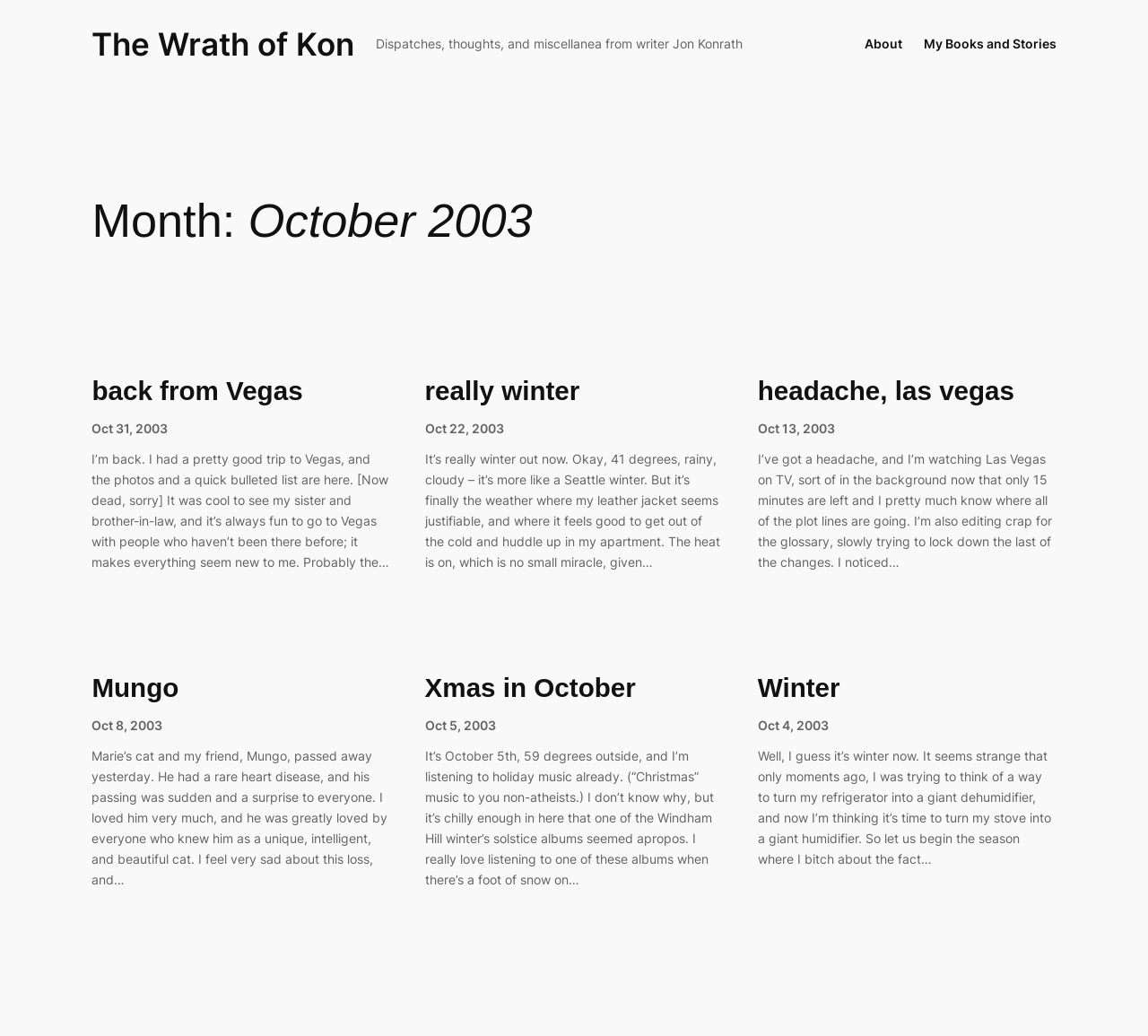Please specify the bounding box coordinates of the region to click in order to perform the following instruction: "Read the post 'back from Vegas'".

[0.08, 0.362, 0.264, 0.395]